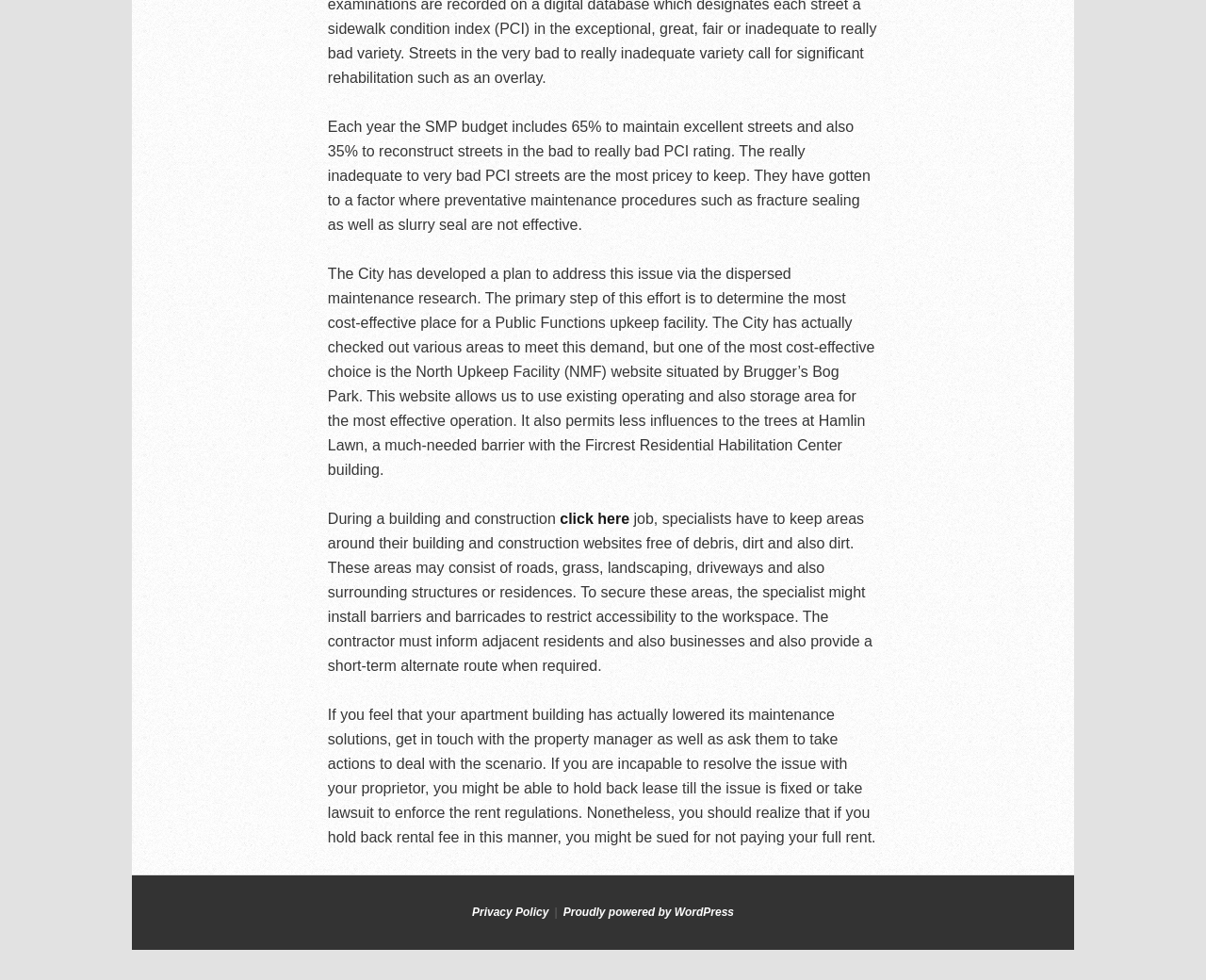What can a resident do if they feel their apartment building has reduced maintenance services?
Based on the image, answer the question with a single word or brief phrase.

Contact the property manager